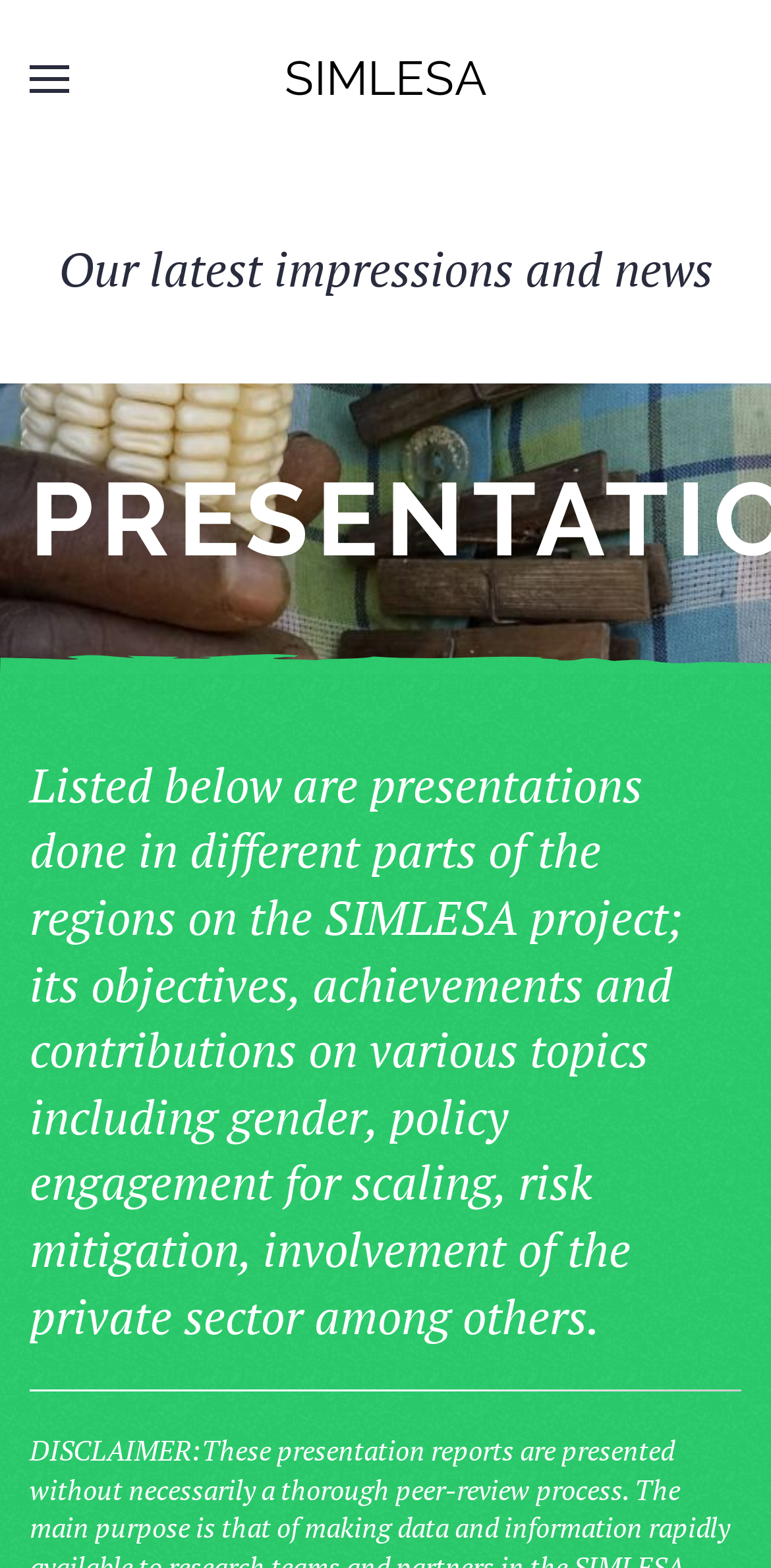Reply to the question below using a single word or brief phrase:
What is the likely format of the presentations?

Written or slides